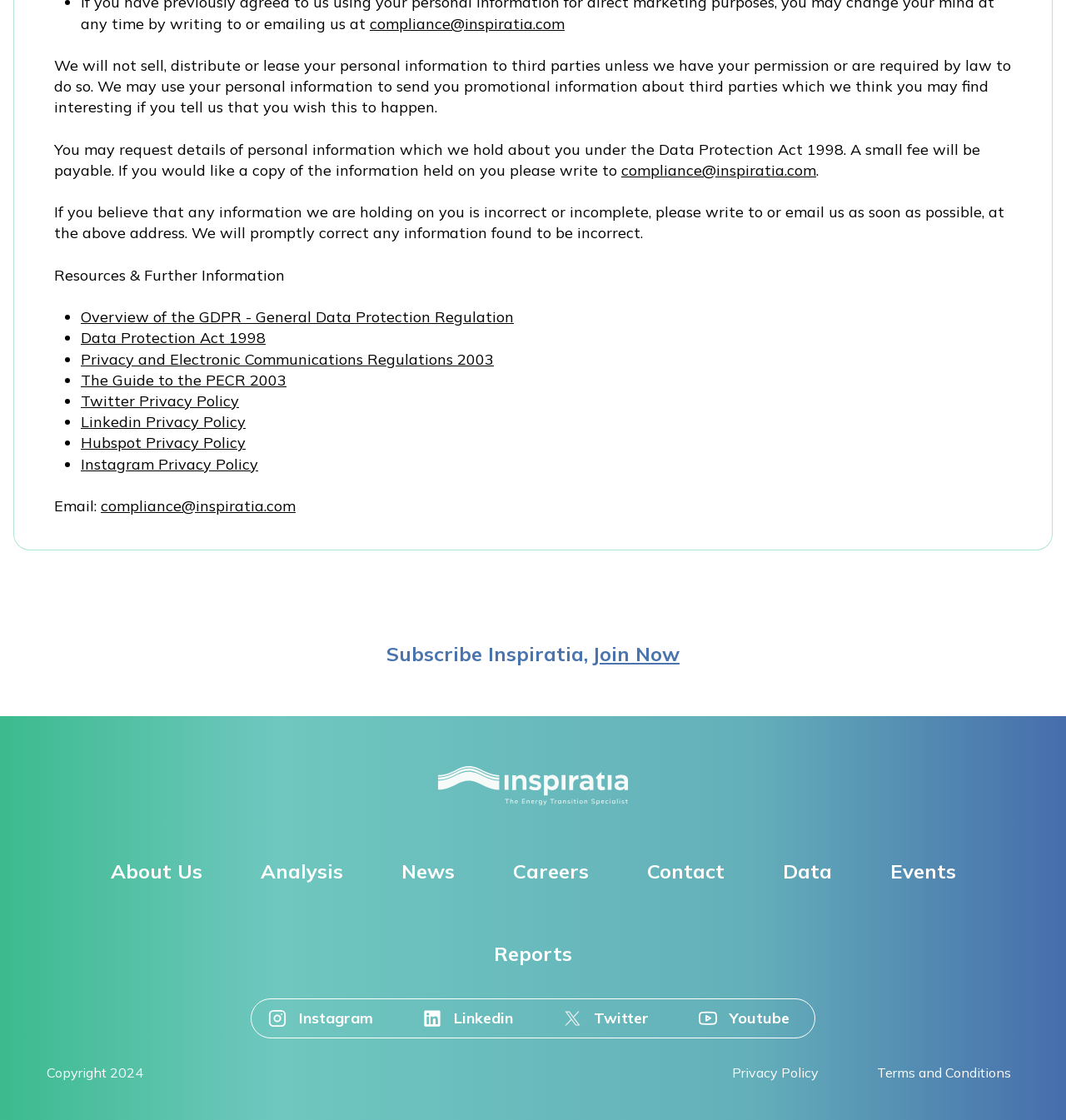Given the element description, predict the bounding box coordinates in the format (top-left x, top-left y, bottom-right x, bottom-right y), using floating point numbers between 0 and 1: Data Protection Act 1998

[0.076, 0.293, 0.249, 0.31]